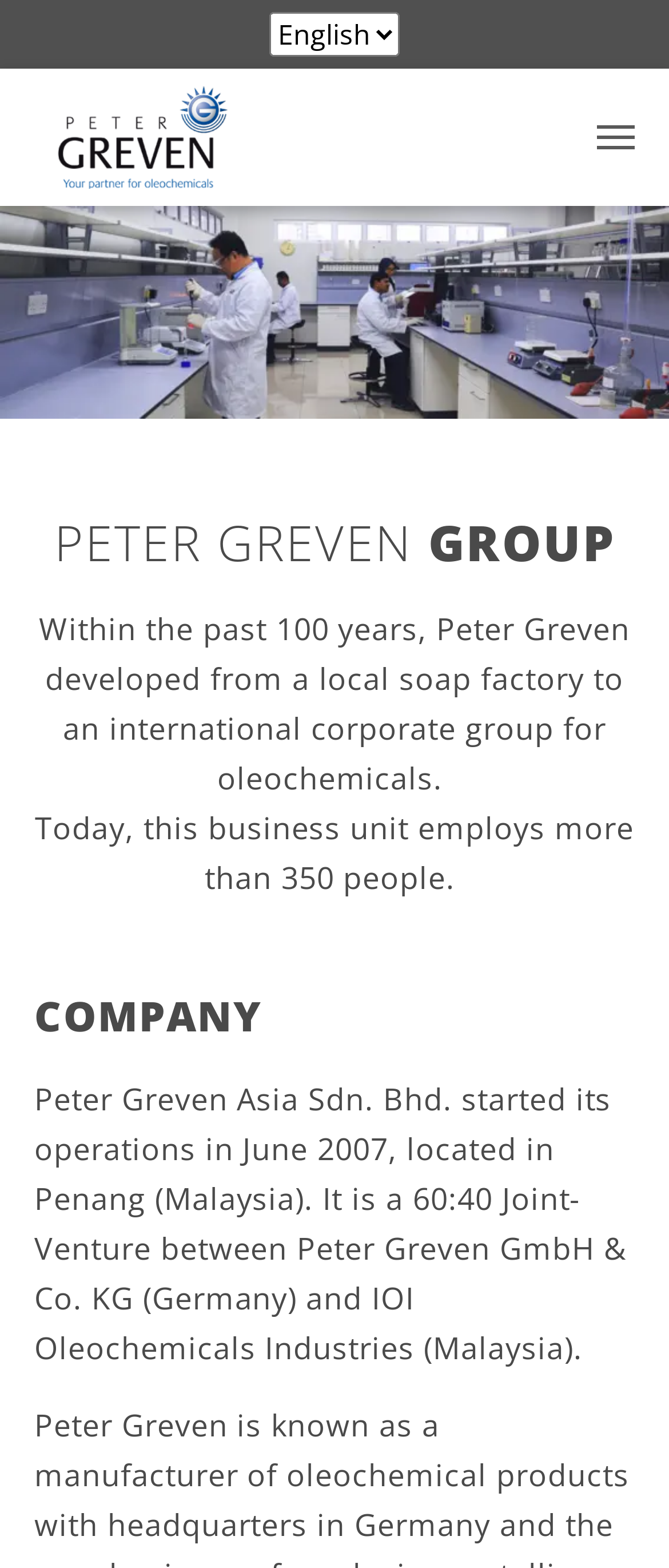How many people are employed in the business unit?
Based on the image, provide your answer in one word or phrase.

More than 350